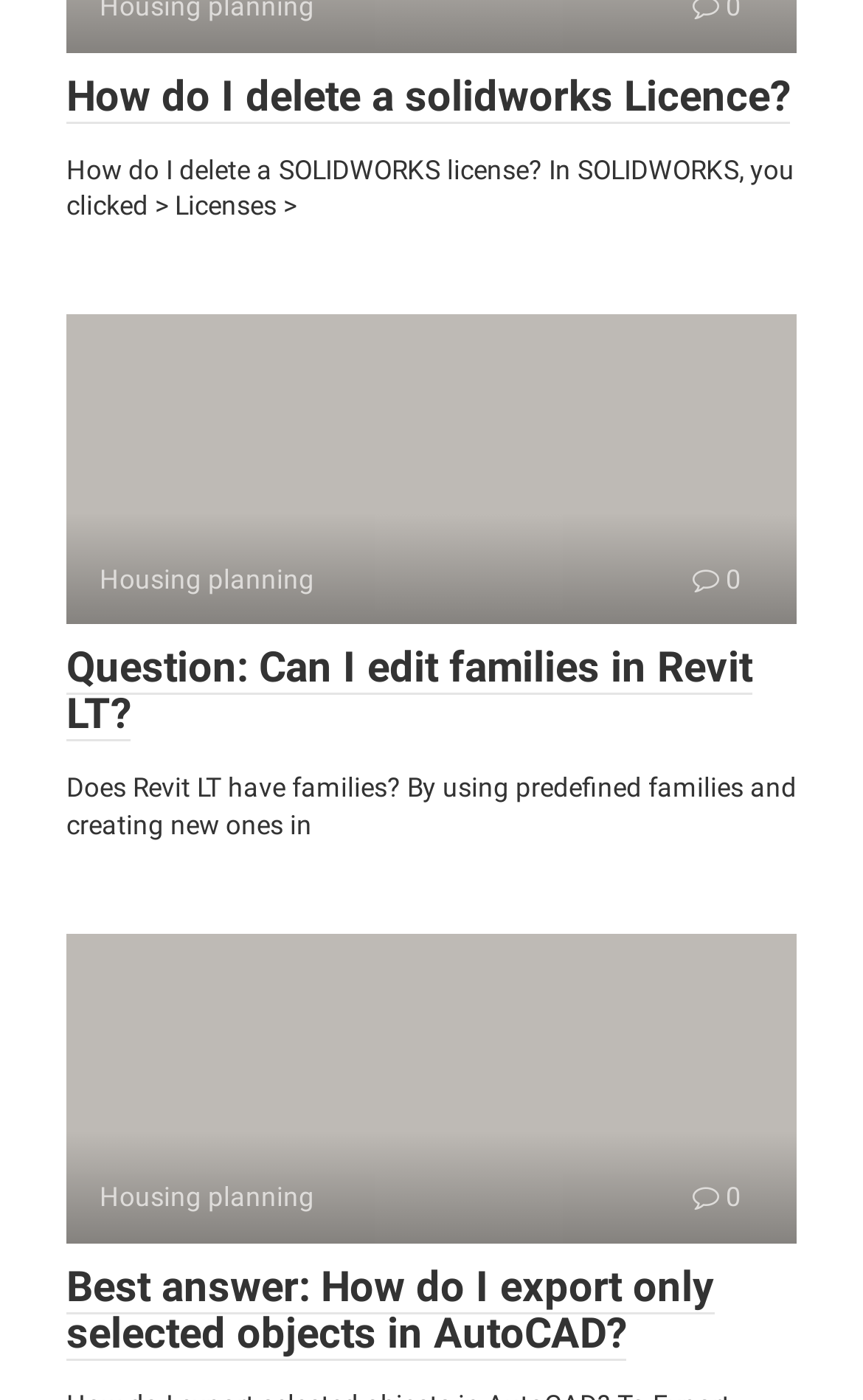What is the common theme among the questions on the webpage?
Refer to the image and provide a concise answer in one word or phrase.

CAD software